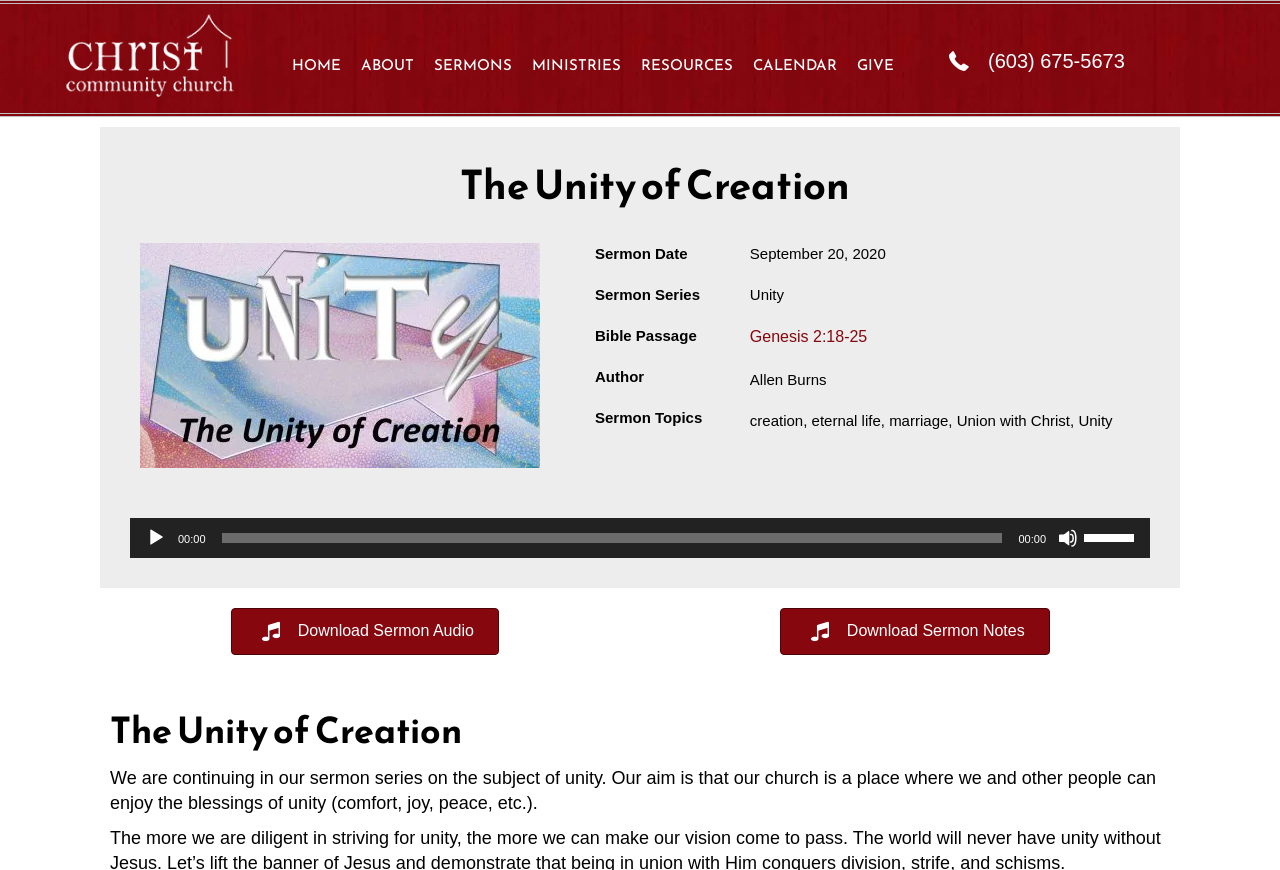Determine the bounding box for the UI element that matches this description: "alt="logomd" title="logomd"".

[0.047, 0.056, 0.188, 0.076]